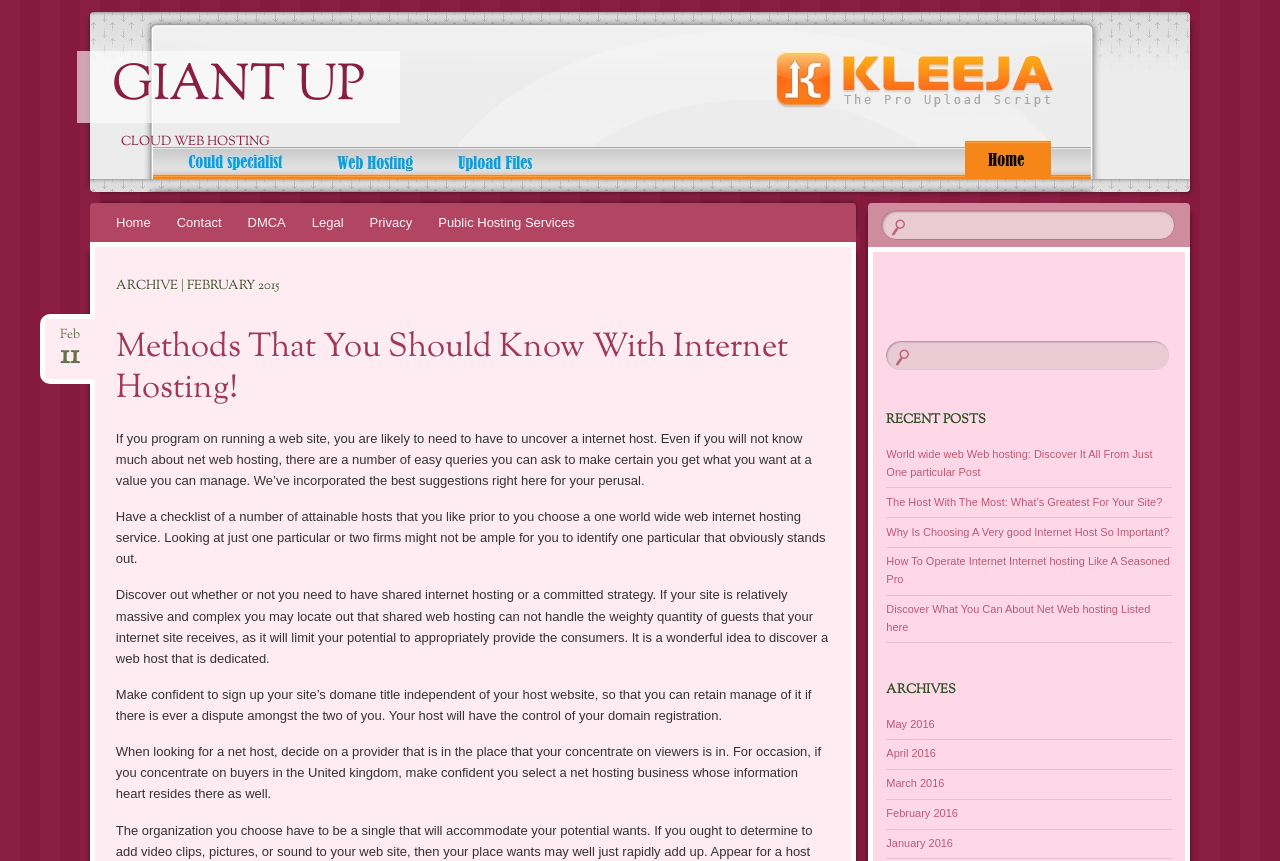Specify the bounding box coordinates of the element's region that should be clicked to achieve the following instruction: "Check the CONTACT US page". The bounding box coordinates consist of four float numbers between 0 and 1, in the format [left, top, right, bottom].

None